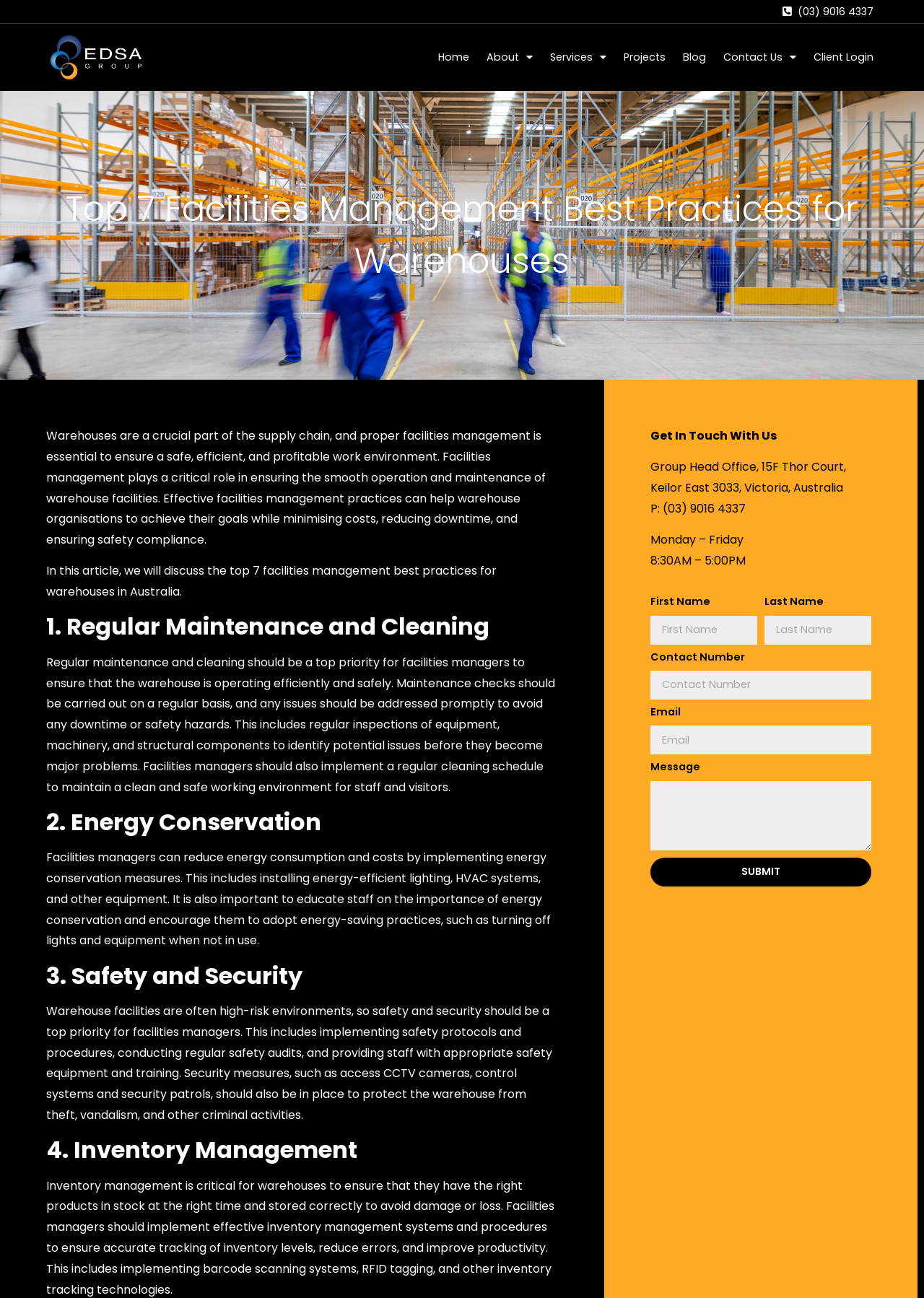Could you locate the bounding box coordinates for the section that should be clicked to accomplish this task: "Enter your first name".

[0.704, 0.474, 0.82, 0.496]